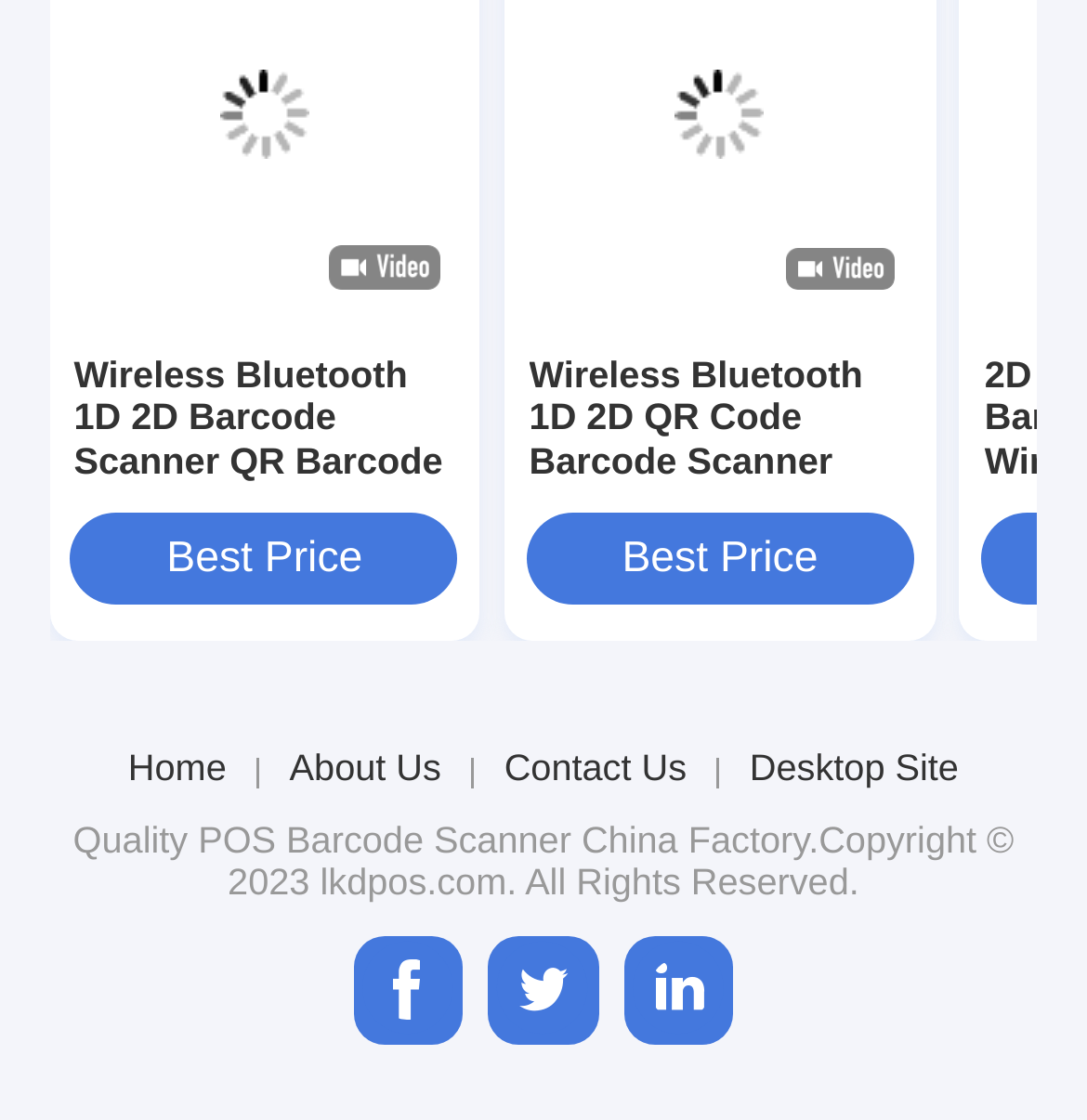Locate the bounding box coordinates of the clickable element to fulfill the following instruction: "View Wireless Bluetooth 1D 2D Barcode Scanner QR Barcode Reader With Dongle product". Provide the coordinates as four float numbers between 0 and 1 in the format [left, top, right, bottom].

[0.068, 0.315, 0.419, 0.469]